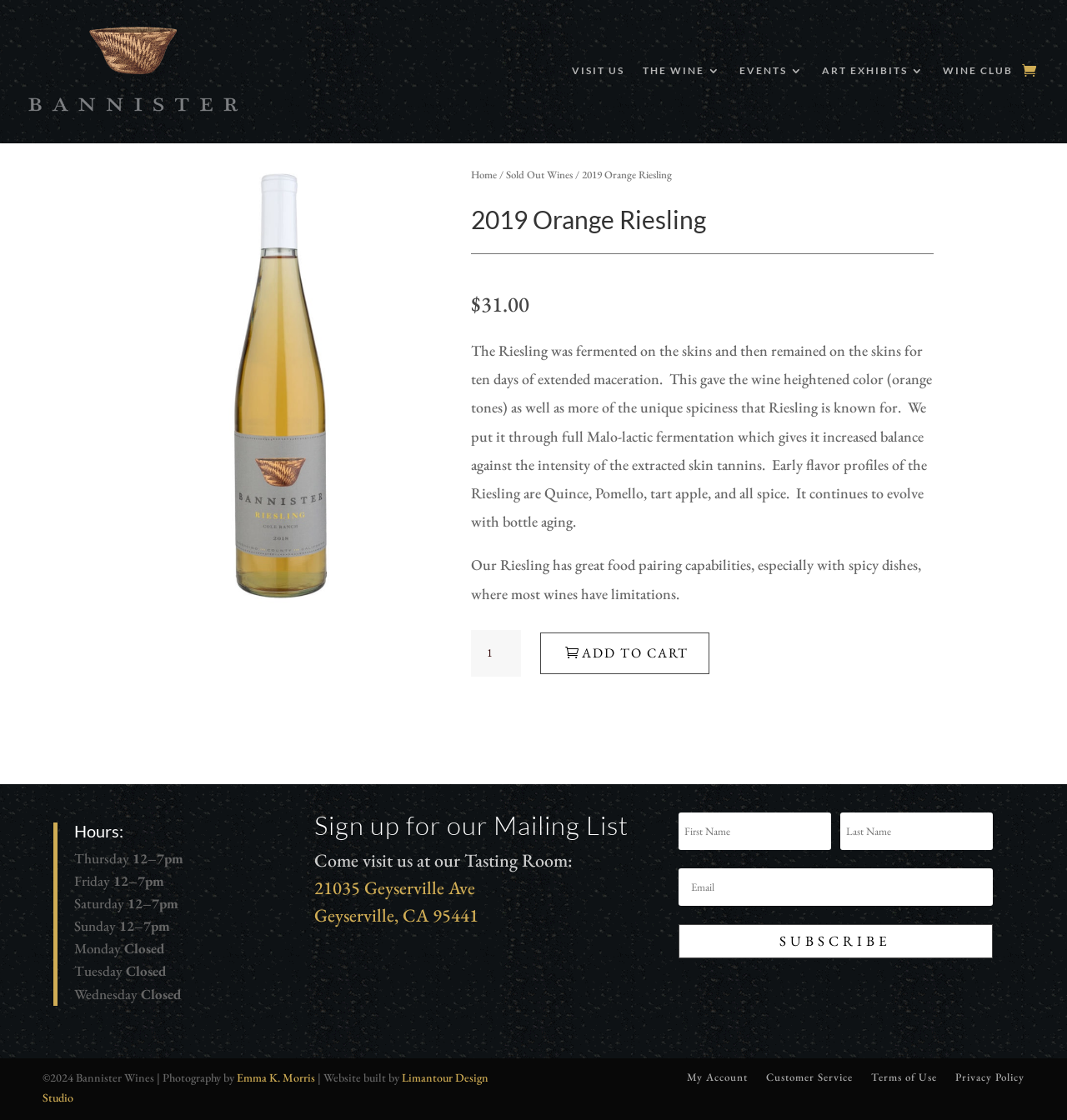What is the address of the Tasting Room?
Using the information presented in the image, please offer a detailed response to the question.

The address of the Tasting Room can be found in the footer section of the webpage, where it is stated as '21035 Geyserville Ave, Geyserville, CA 95441'.